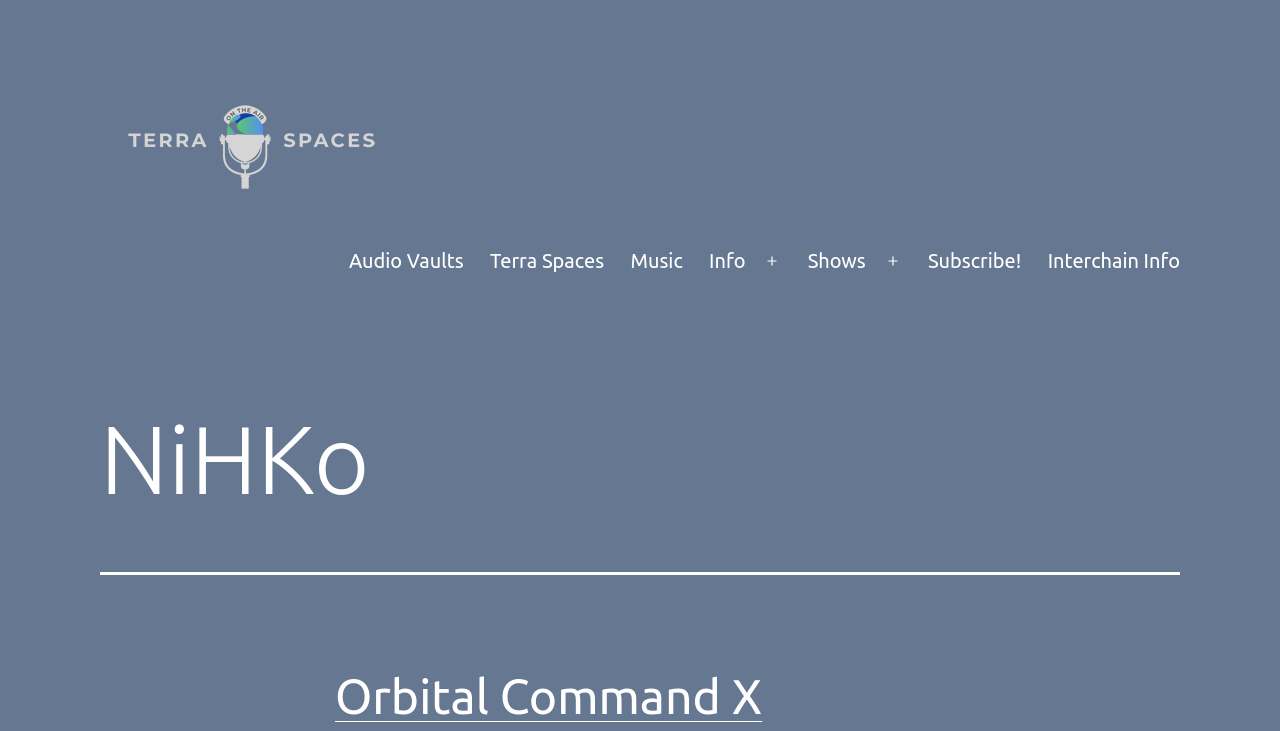Please provide a comprehensive response to the question based on the details in the image: What is the name of the website?

The name of the website can be determined by looking at the root element, which is 'NiHKo – TerraSpaces' focused: True. This suggests that the website's title or name is 'NiHKo – TerraSpaces'.